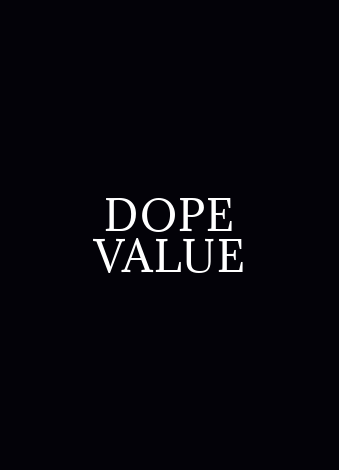What type of font is used for the text?
Look at the image and respond with a single word or a short phrase.

Bold, elegant